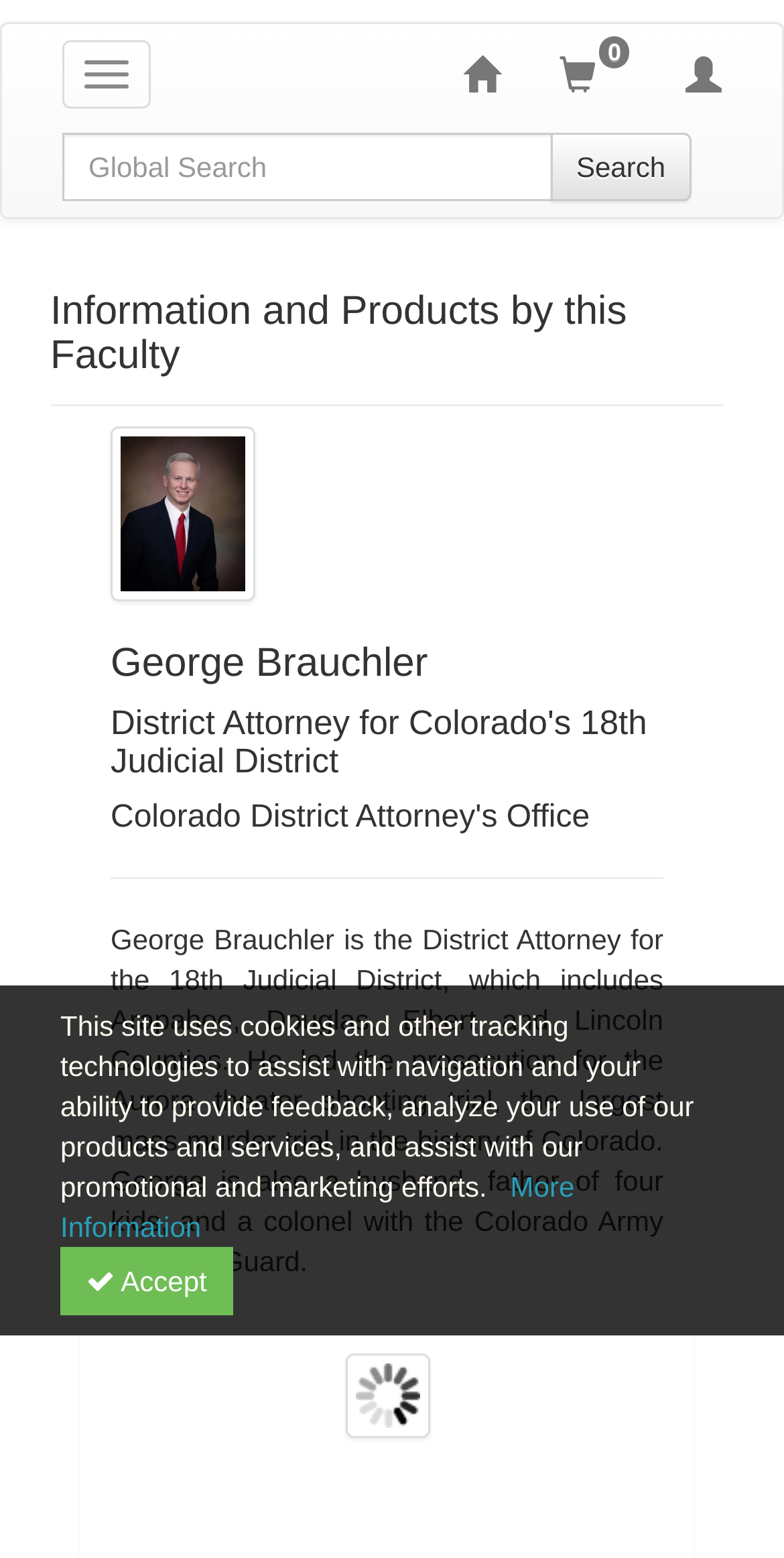Determine the bounding box coordinates of the element that should be clicked to execute the following command: "Go to Home page".

[0.552, 0.015, 0.675, 0.08]